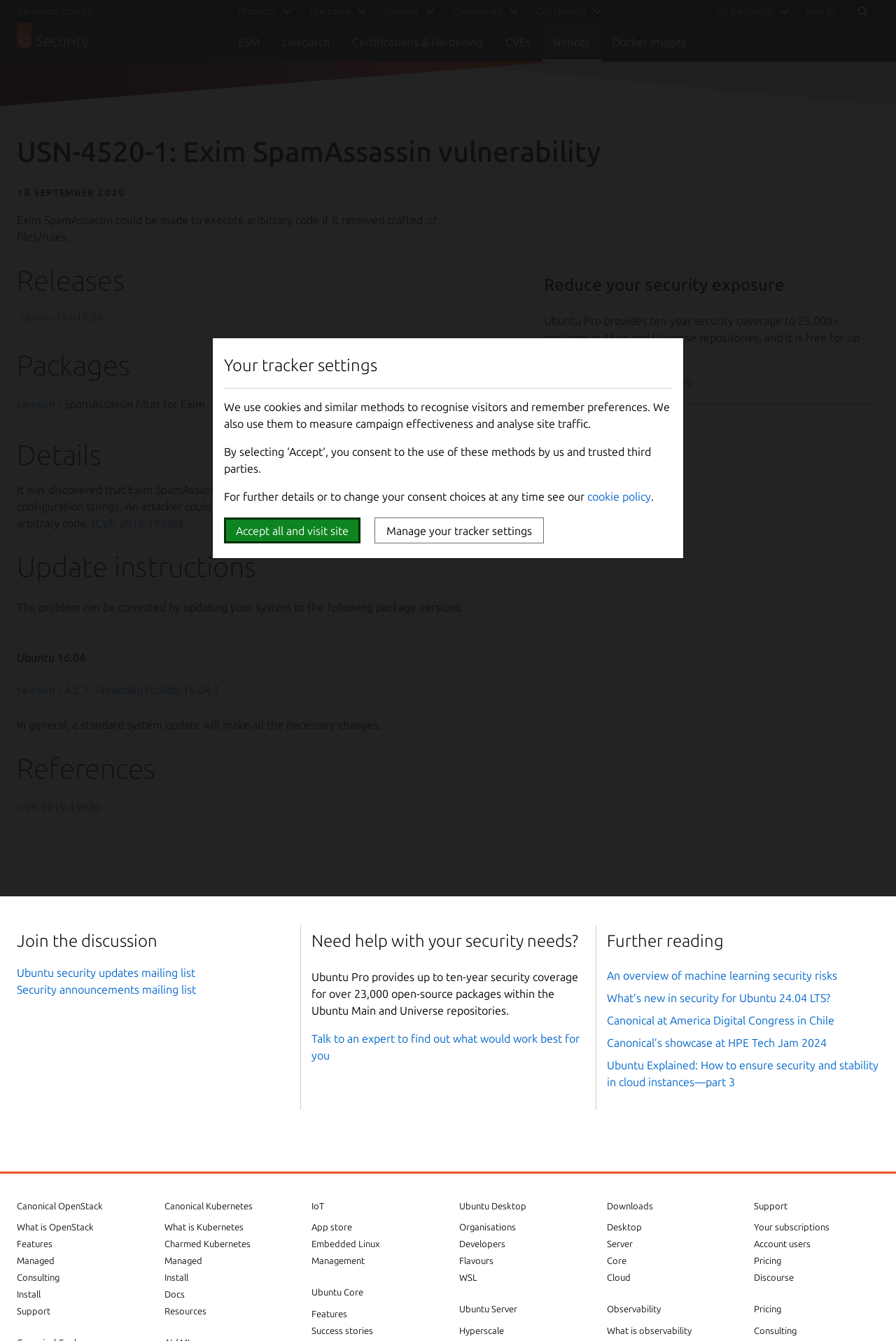How many menu items are under 'Categories'?
Using the image, respond with a single word or phrase.

6